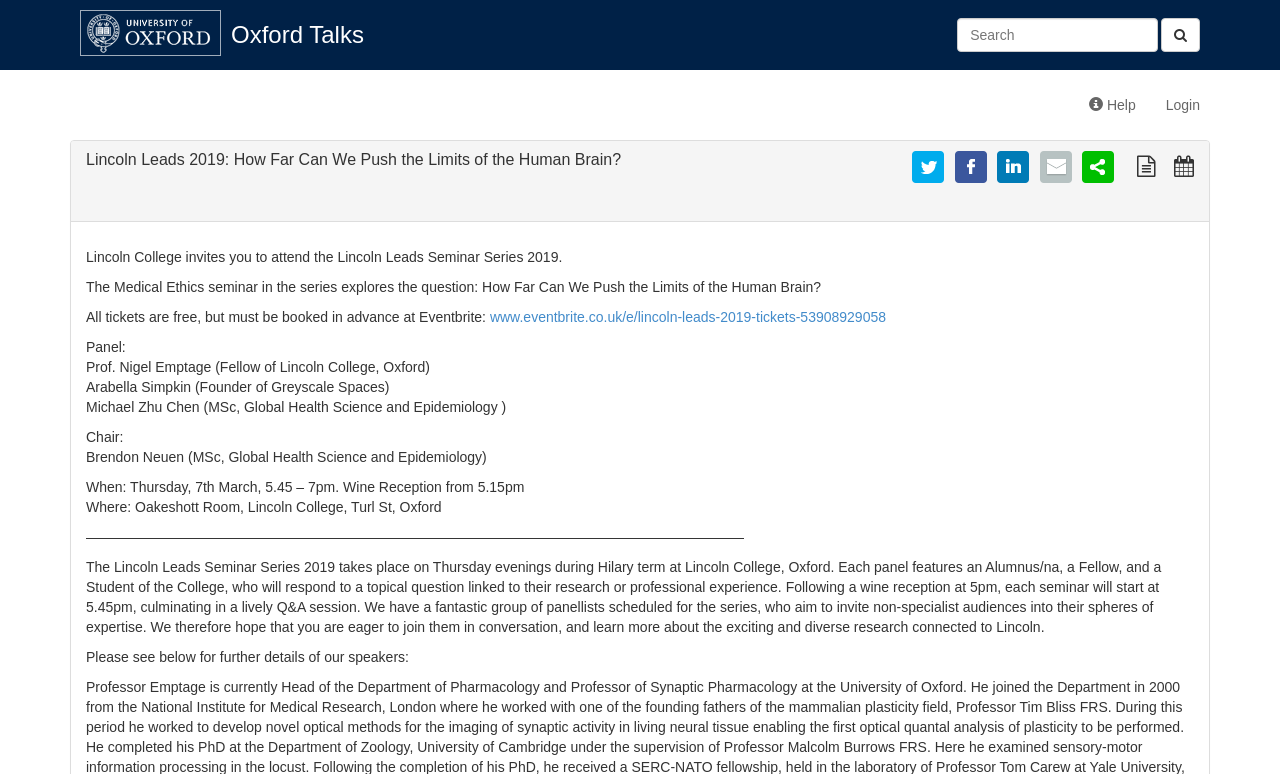Please determine the bounding box coordinates of the clickable area required to carry out the following instruction: "Search for a talk". The coordinates must be four float numbers between 0 and 1, represented as [left, top, right, bottom].

[0.748, 0.023, 0.938, 0.067]